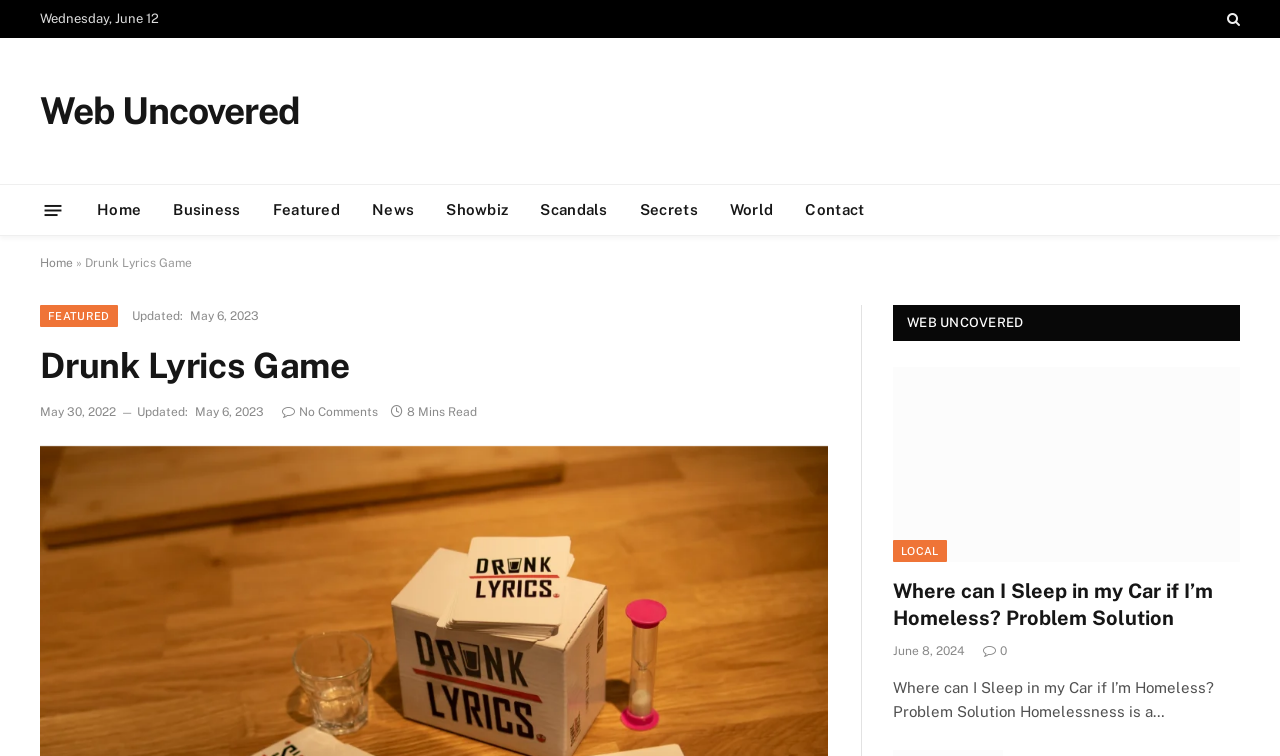Find the bounding box coordinates for the element described here: "parent_node: Home aria-label="Menu"".

[0.035, 0.258, 0.048, 0.297]